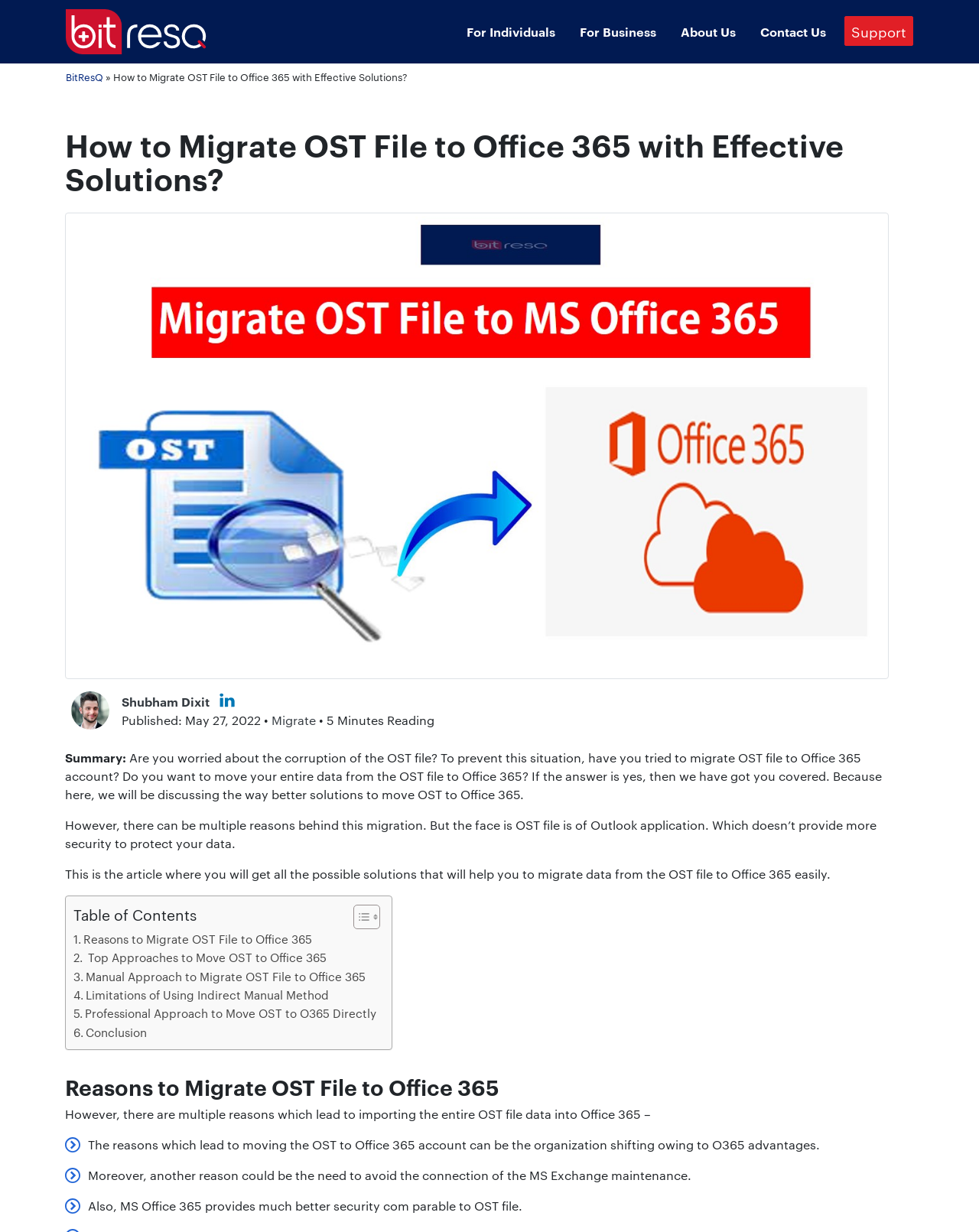Kindly respond to the following question with a single word or a brief phrase: 
How many approaches are discussed to move OST to Office 365?

Two